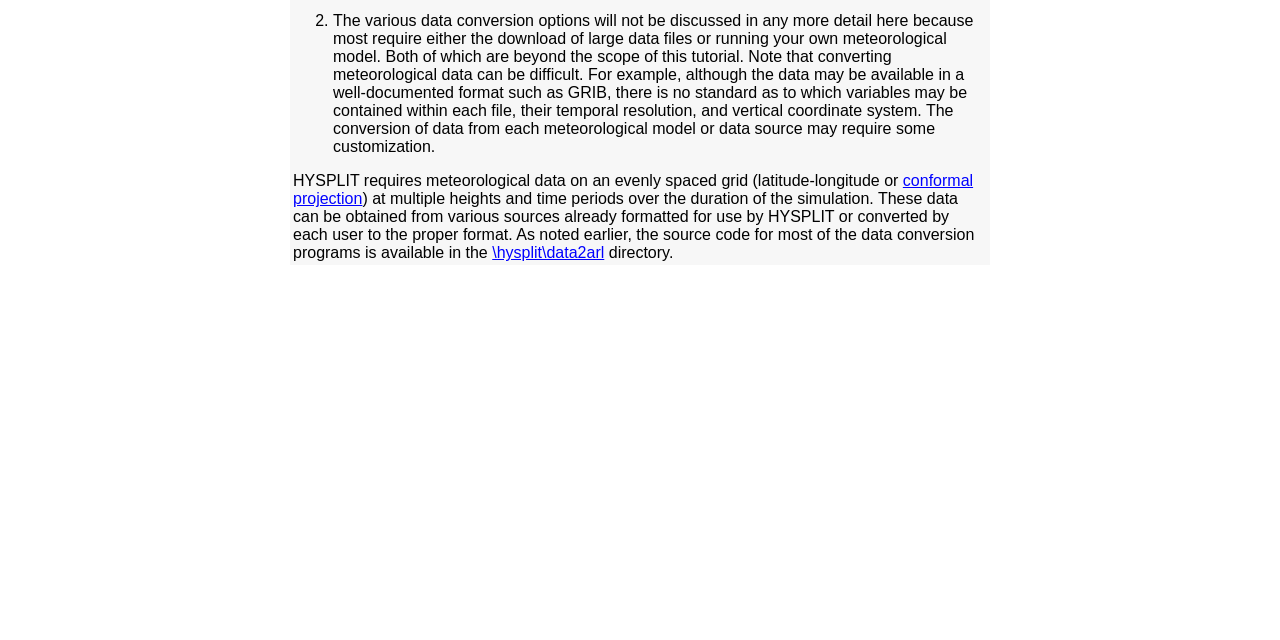Using the format (top-left x, top-left y, bottom-right x, bottom-right y), and given the element description, identify the bounding box coordinates within the screenshot: Hayden, William Mozart, 1848-1927

None